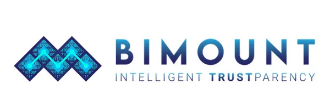Offer a detailed caption for the image presented.

The image features the logo of Bimount, which is designed to convey the company's focus on innovative blockchain solutions. The logo consists of a stylized mountain graphic in shades of blue, symbolizing stability and trust, accompanied by the name "BIMOUNT" prominently displayed in a bold, modern font. Below the name, the tagline "INTELLIGENT TRUSTPARCENCY" emphasizes Bimount's commitment to transparency and intelligent asset management through blockchain technology. This visual branding aligns with their mission in the field of asset tokenization and funds traceability, aimed at enhancing sustainable forest tenure and conservation efforts.